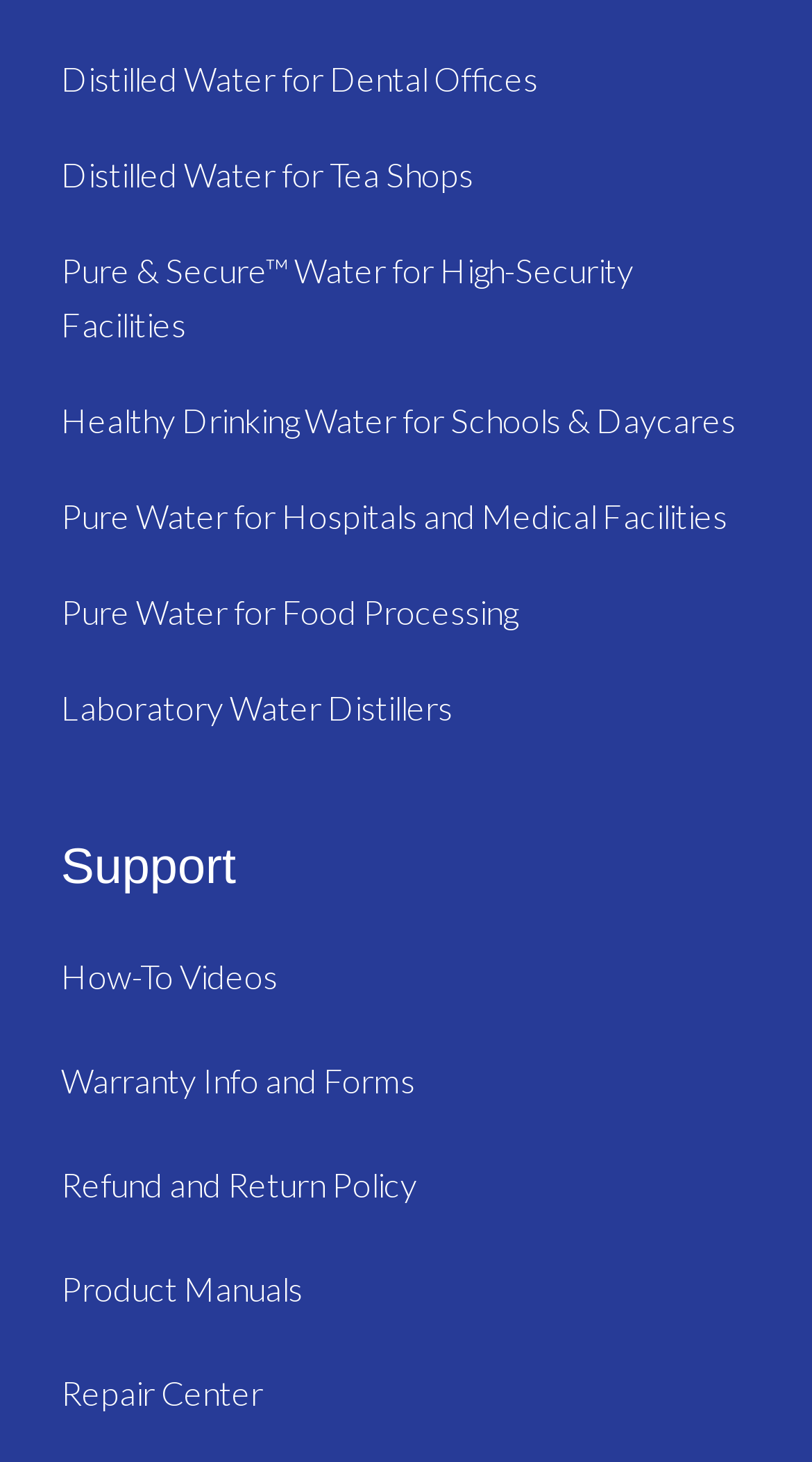What is the purpose of the 'Pure & Secure' water?
Craft a detailed and extensive response to the question.

The link 'Pure & Secure Water for High-Security Facilities' suggests that the 'Pure & Secure' water is specifically designed for use in high-security facilities, implying that it meets certain security standards or requirements.